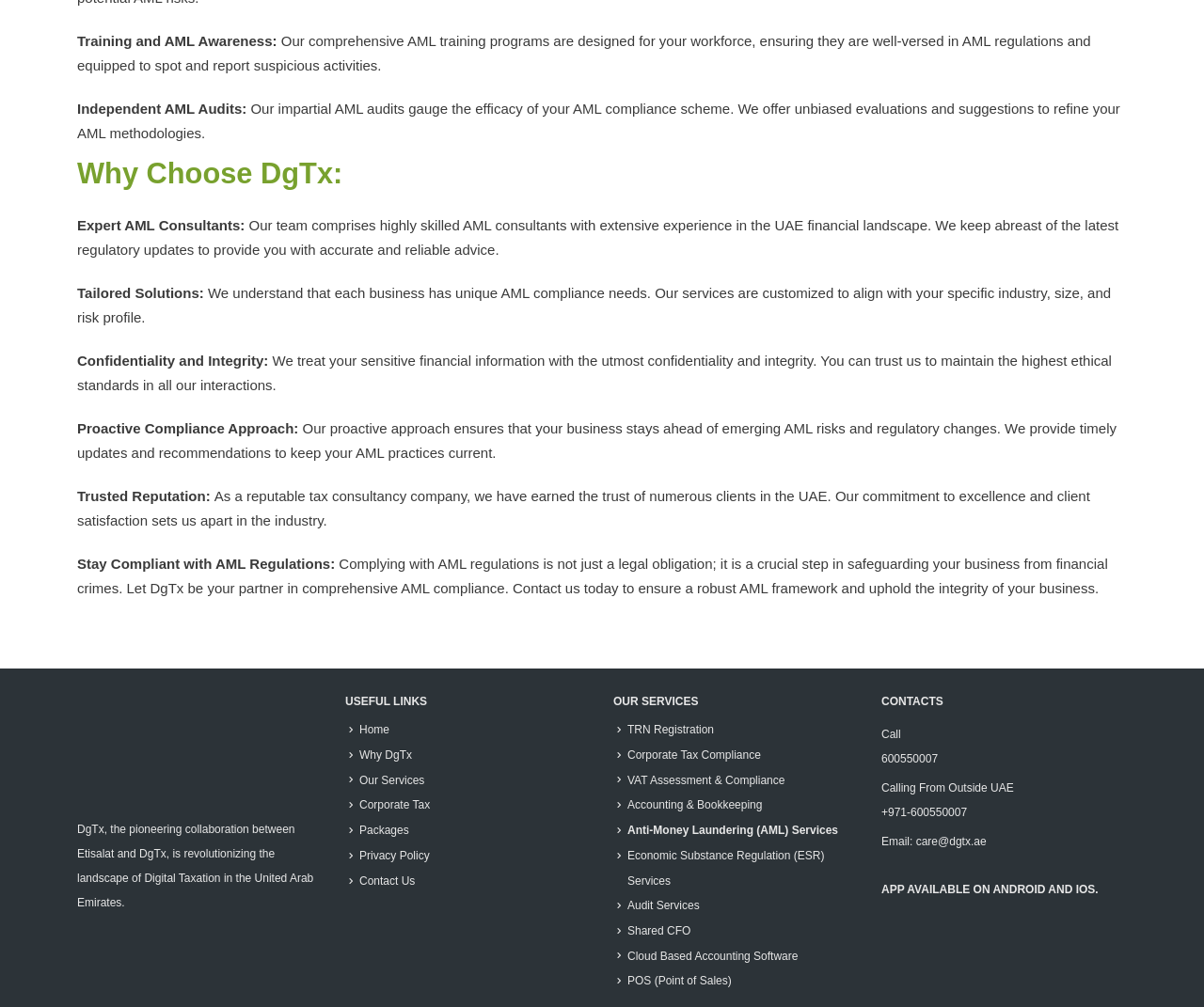Determine the bounding box coordinates of the element's region needed to click to follow the instruction: "Contact us through phone number". Provide these coordinates as four float numbers between 0 and 1, formatted as [left, top, right, bottom].

[0.732, 0.747, 0.779, 0.76]